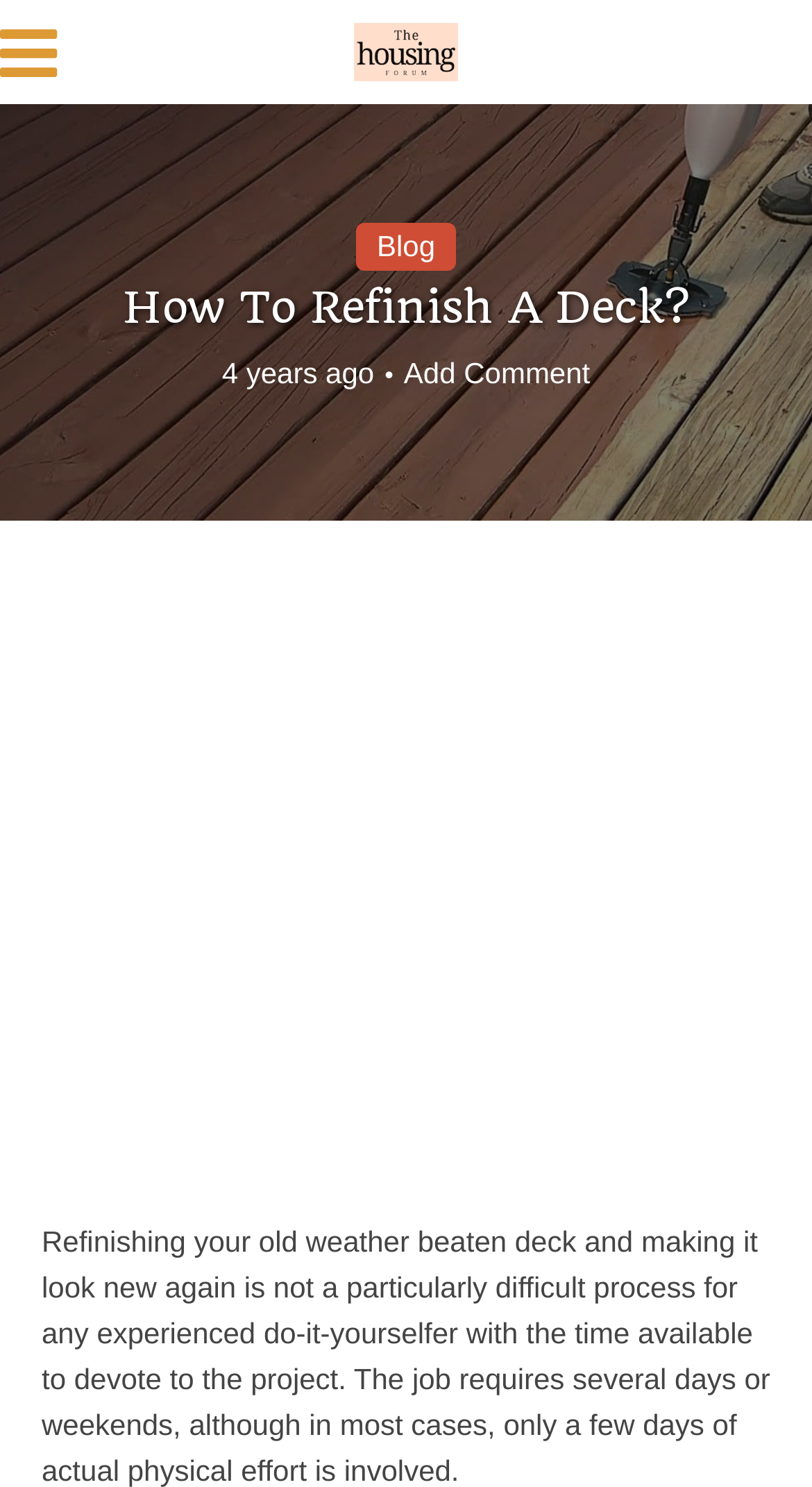Please answer the following question using a single word or phrase: How old is the blog post?

4 years ago